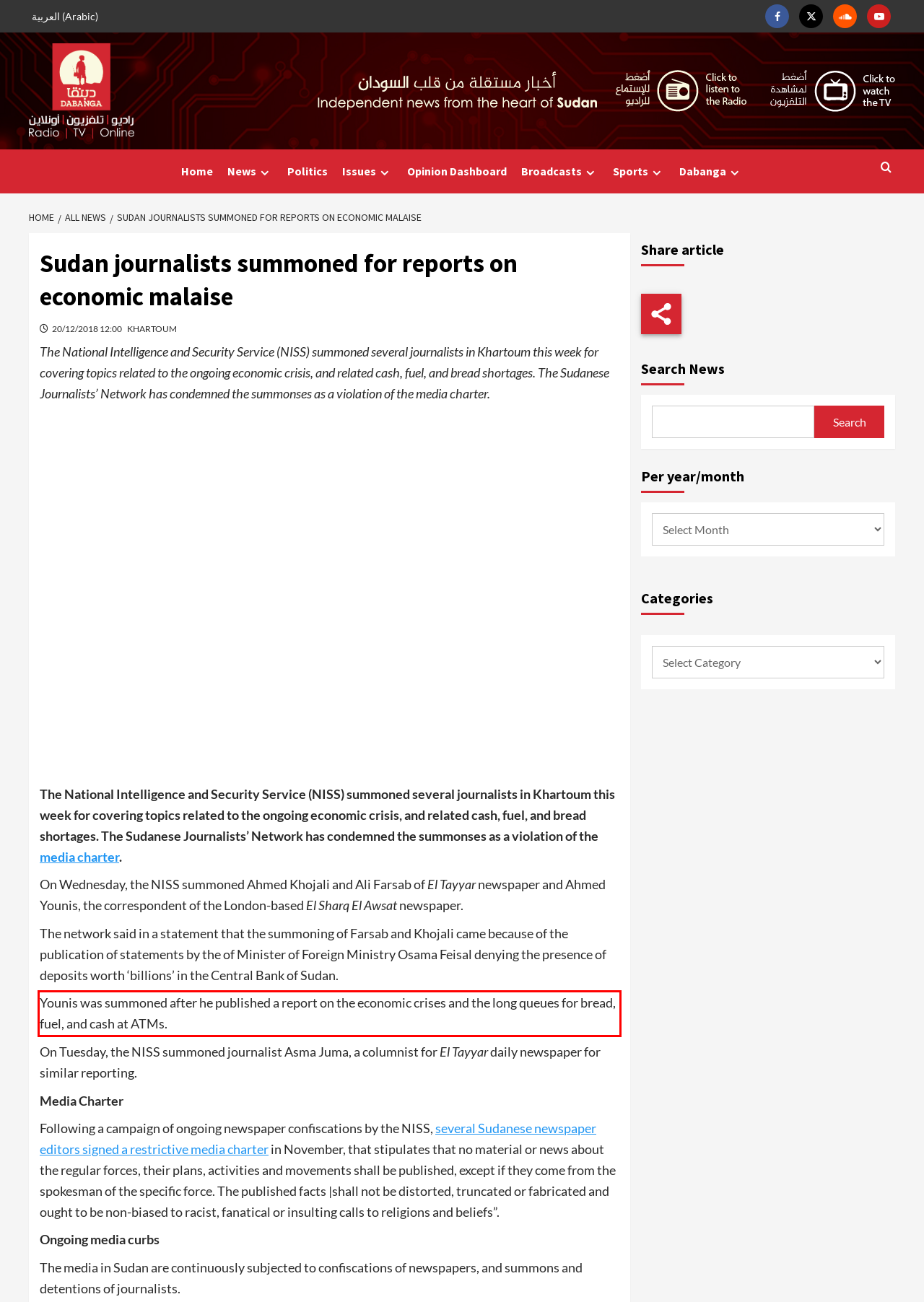Review the screenshot of the webpage and recognize the text inside the red rectangle bounding box. Provide the extracted text content.

Younis was summoned after he published a report on the economic crises and the long queues for bread, fuel, and cash at ATMs.